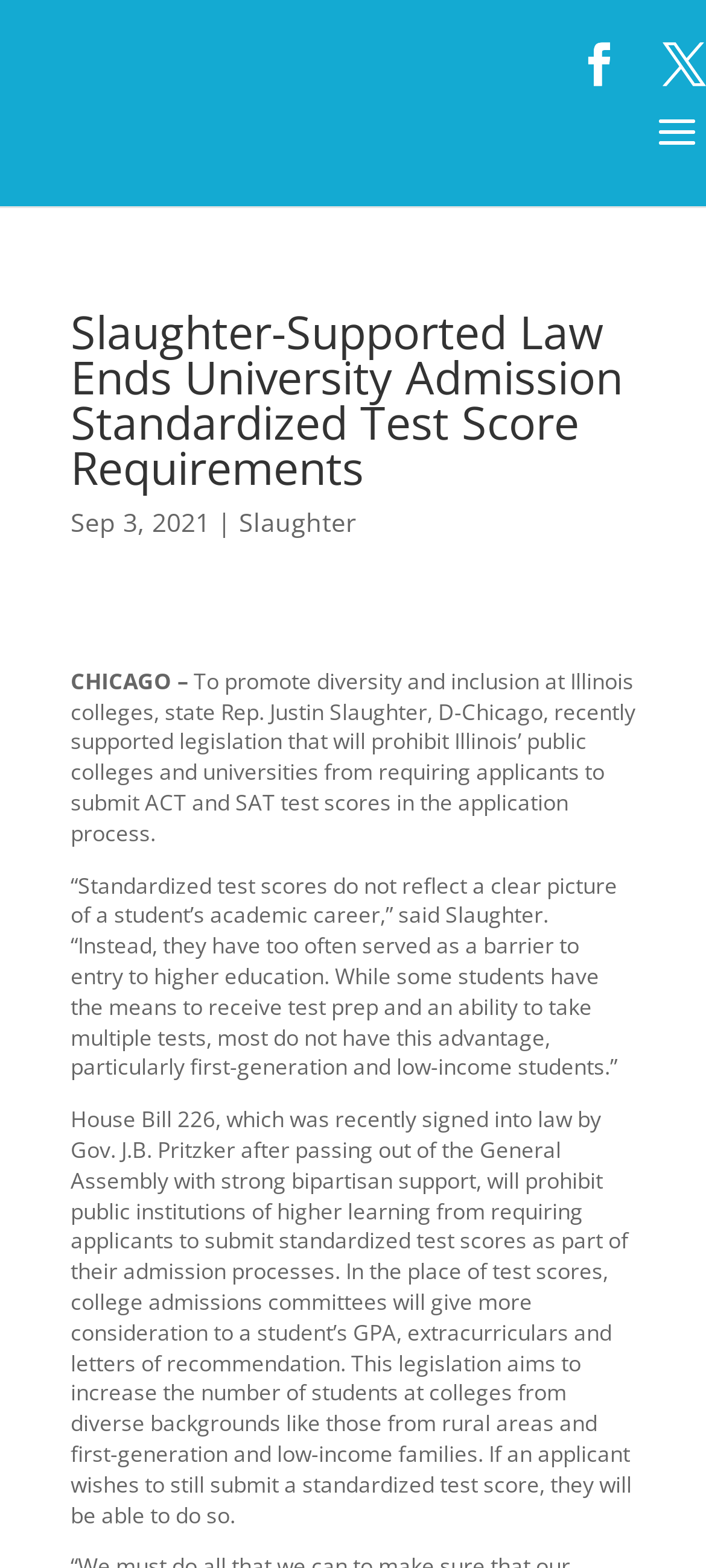Who signed the House Bill 226 into law?
Using the image, respond with a single word or phrase.

Gov. J.B. Pritzker